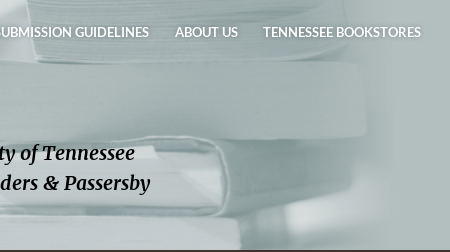Describe the image thoroughly.

The image features a close-up view of stacked books, embodying the essence of literary community and engagement. The faint outlines of the book spines create a soft, inviting atmosphere, suggesting a haven for writers, readers, and those who pass by, resonating with the title "A Community of Tennessee Writers, Readers & Passersby." This visual encapsulates the spirit of shared stories and knowledge, reflecting the mission of fostering a vibrant literary culture in Tennessee. The soft colors and delicate composition emphasize the connection between individuals and the rich tapestry of literature, inviting viewers to delve into the world of reading and writing.